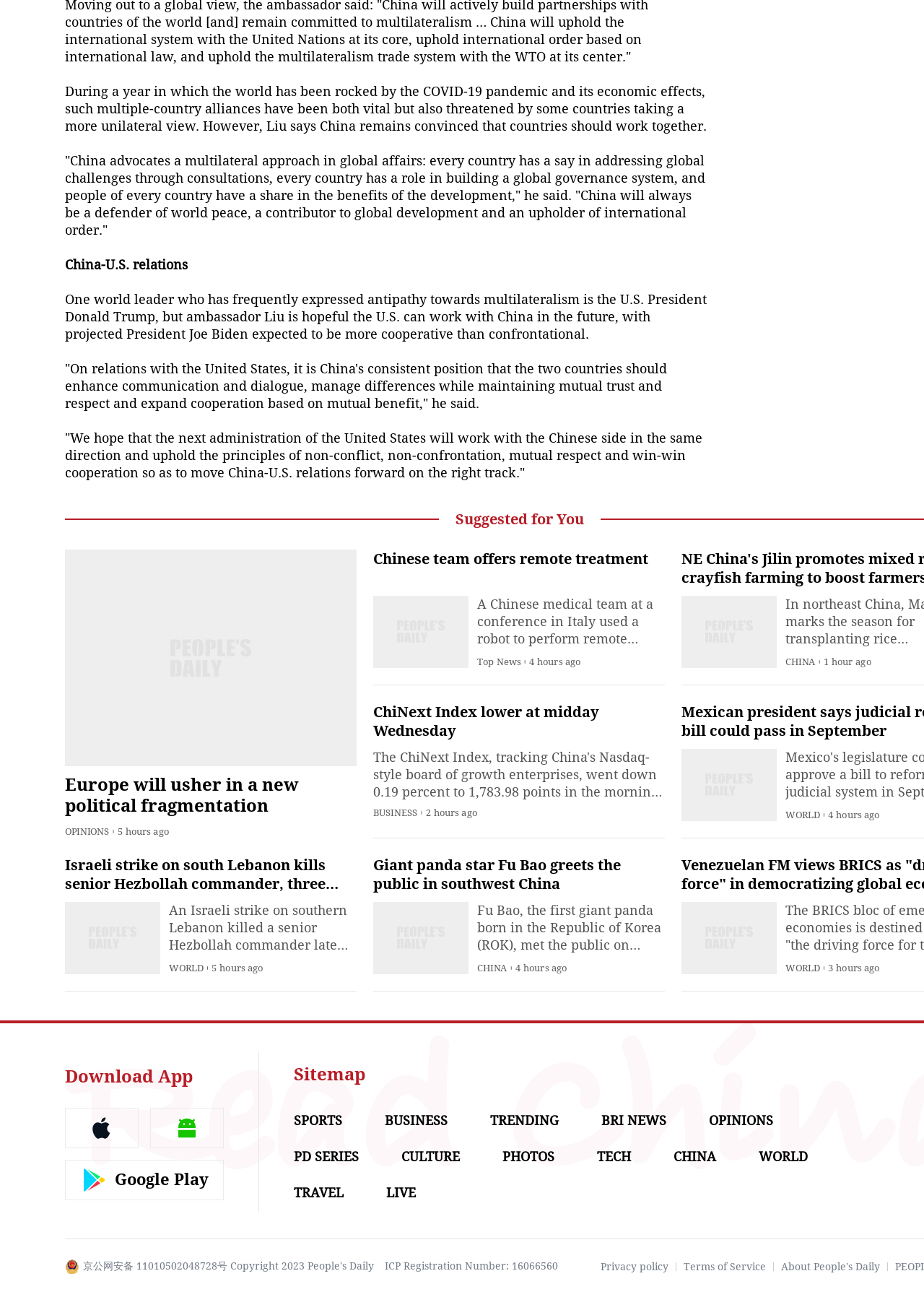What is the name of the app that can be downloaded?
Please give a detailed answer to the question using the information shown in the image.

The name of the app that can be downloaded is People's Daily English language App, as mentioned in the download link.